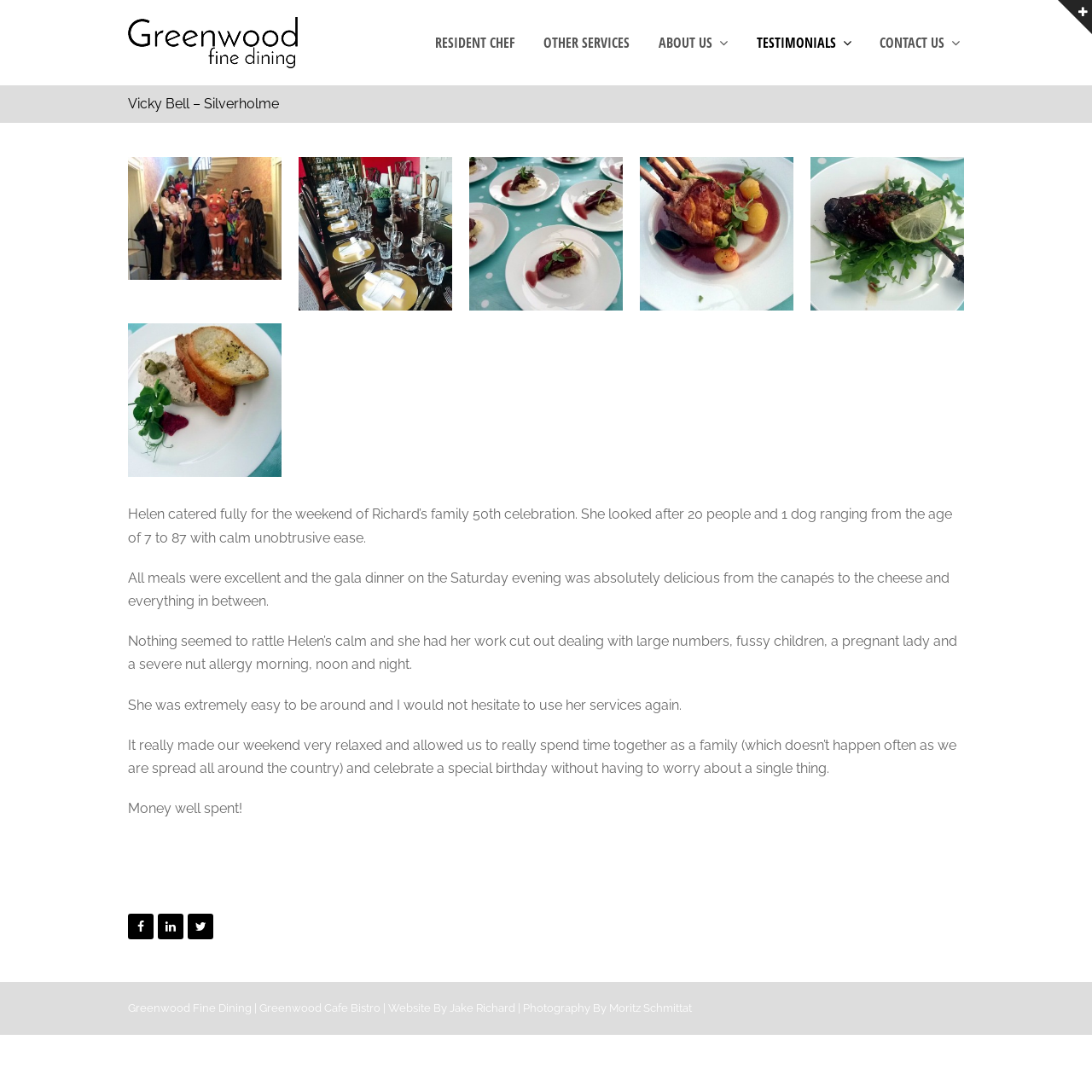Create a detailed summary of the webpage's content and design.

This webpage is about Greenwood Fine Dining, a catering service provided by Vicky Bell - Silverholme. At the top of the page, there is a navigation menu with links to "RESIDENT CHEF", "OTHER SERVICES", "ABOUT US", and "CONTACT US". Below the navigation menu, there is a heading "Vicky Bell – Silverholme" followed by a main content area.

In the main content area, there are five figures arranged horizontally, each containing a link and an image labeled "Vicky Bell – Silverholme" with numbers from 1 to 5. Below these figures, there are five paragraphs of text, which are testimonials from a satisfied customer, Helen, who catered for a family's 50th celebration. The text describes Helen's excellent service, her ability to handle a large group of people with different needs, and how she made the weekend very relaxed and enjoyable for the family.

At the bottom of the page, there are two sections. The first section has a heading "Follow Us" and three social media links. The second section has a copyright notice with links to "Greenwood Cafe Bistro" and "Website By" followed by the name "Jake Richard | Photography By" and a link to "Moritz Schmittat".